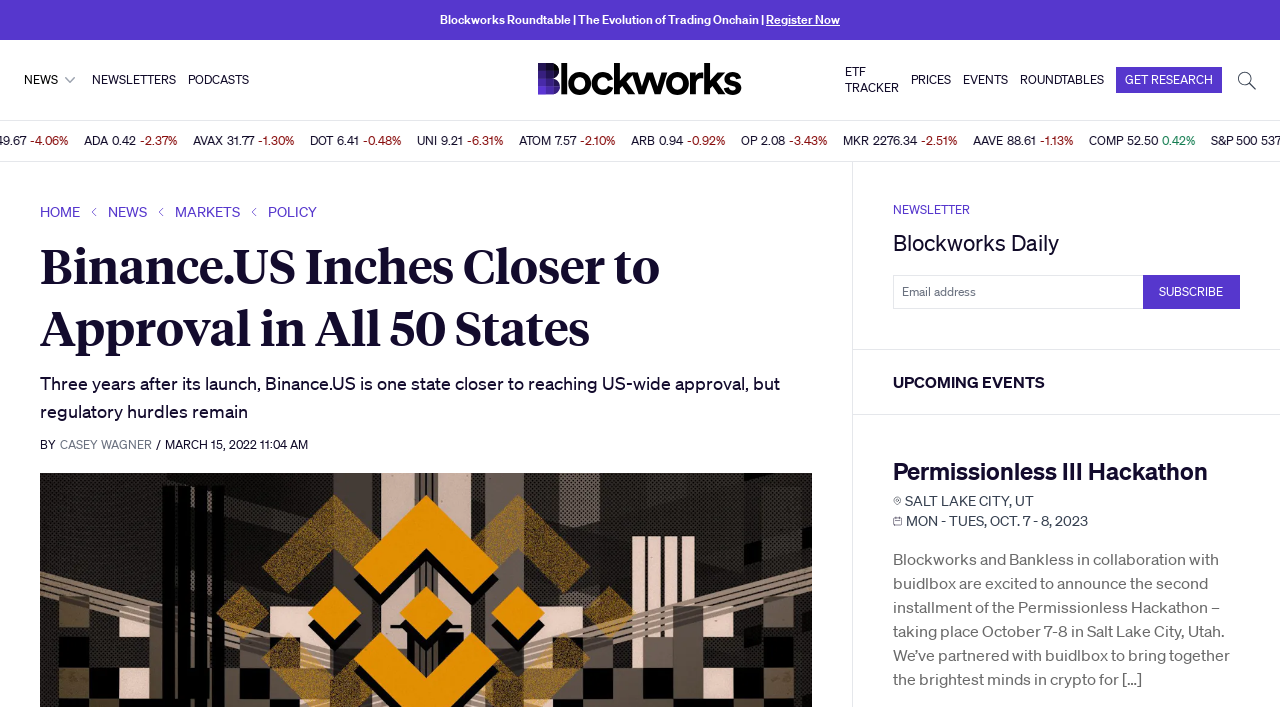Determine the main headline from the webpage and extract its text.

Binance.US Inches Closer to Approval in All 50 States